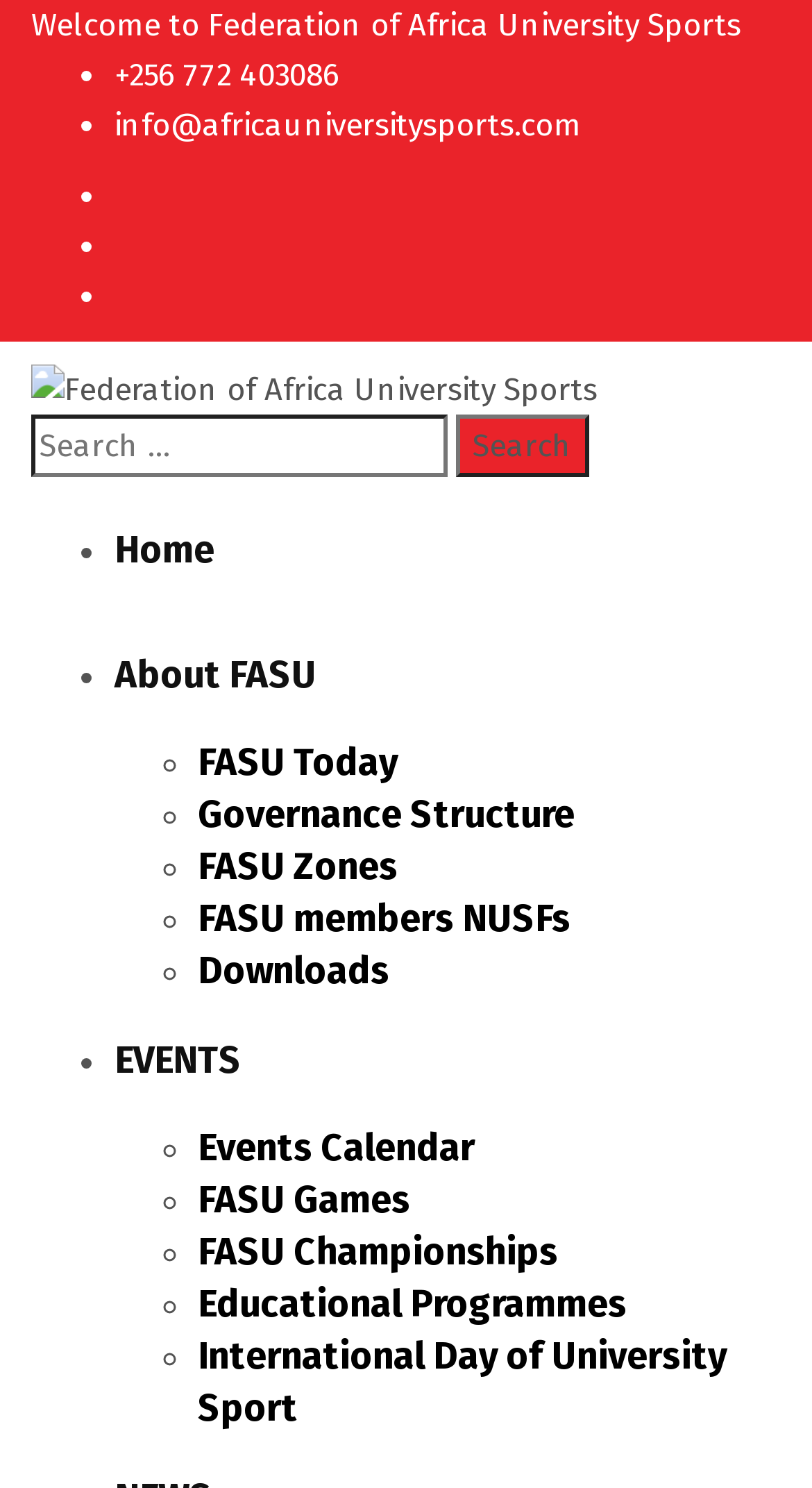Identify the bounding box coordinates for the UI element described as follows: International Day of University Sport. Use the format (top-left x, top-left y, bottom-right x, bottom-right y) and ensure all values are floating point numbers between 0 and 1.

[0.244, 0.896, 0.895, 0.962]